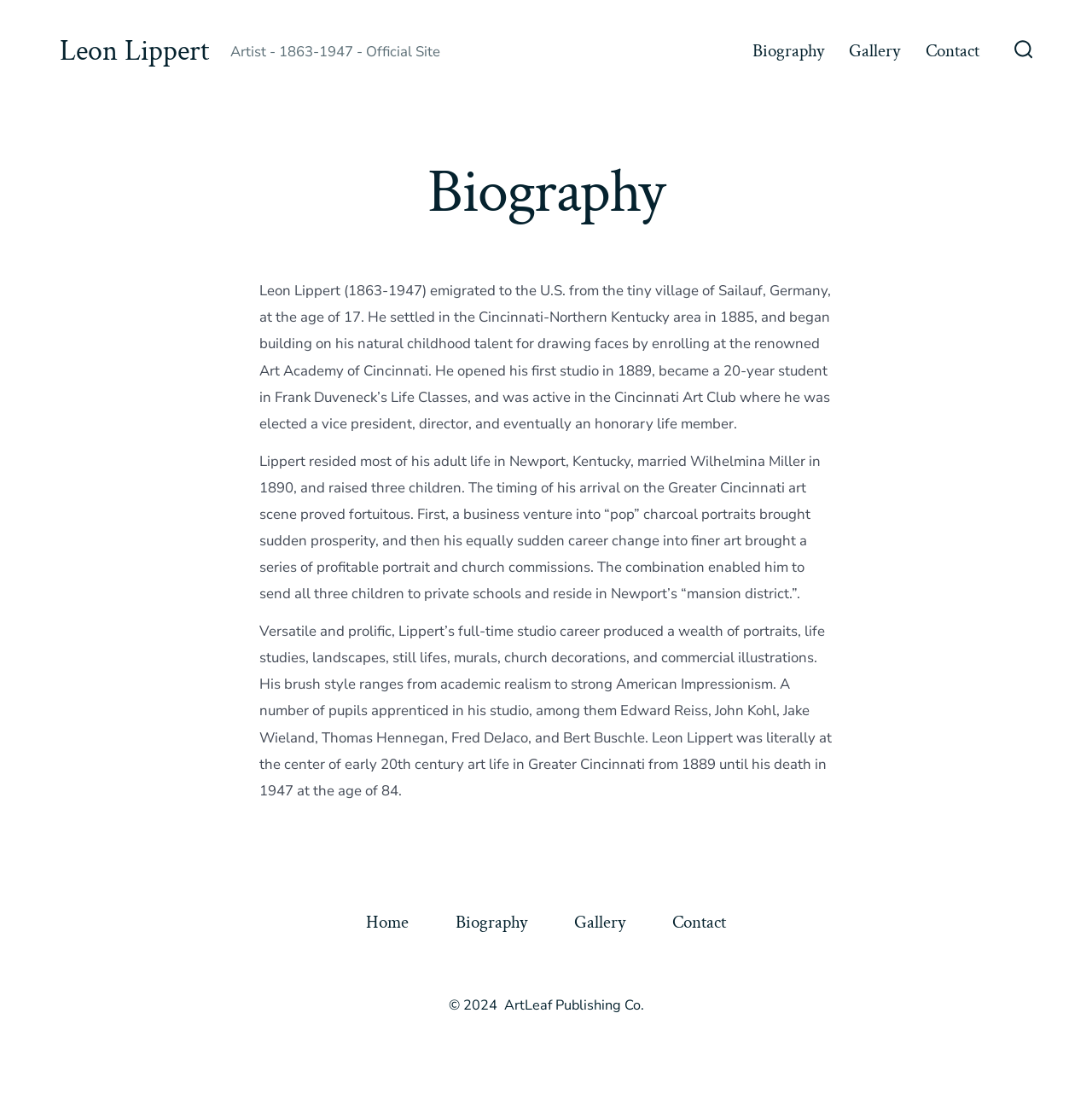Pinpoint the bounding box coordinates of the clickable area needed to execute the instruction: "Go to the Home page". The coordinates should be specified as four float numbers between 0 and 1, i.e., [left, top, right, bottom].

[0.315, 0.808, 0.394, 0.843]